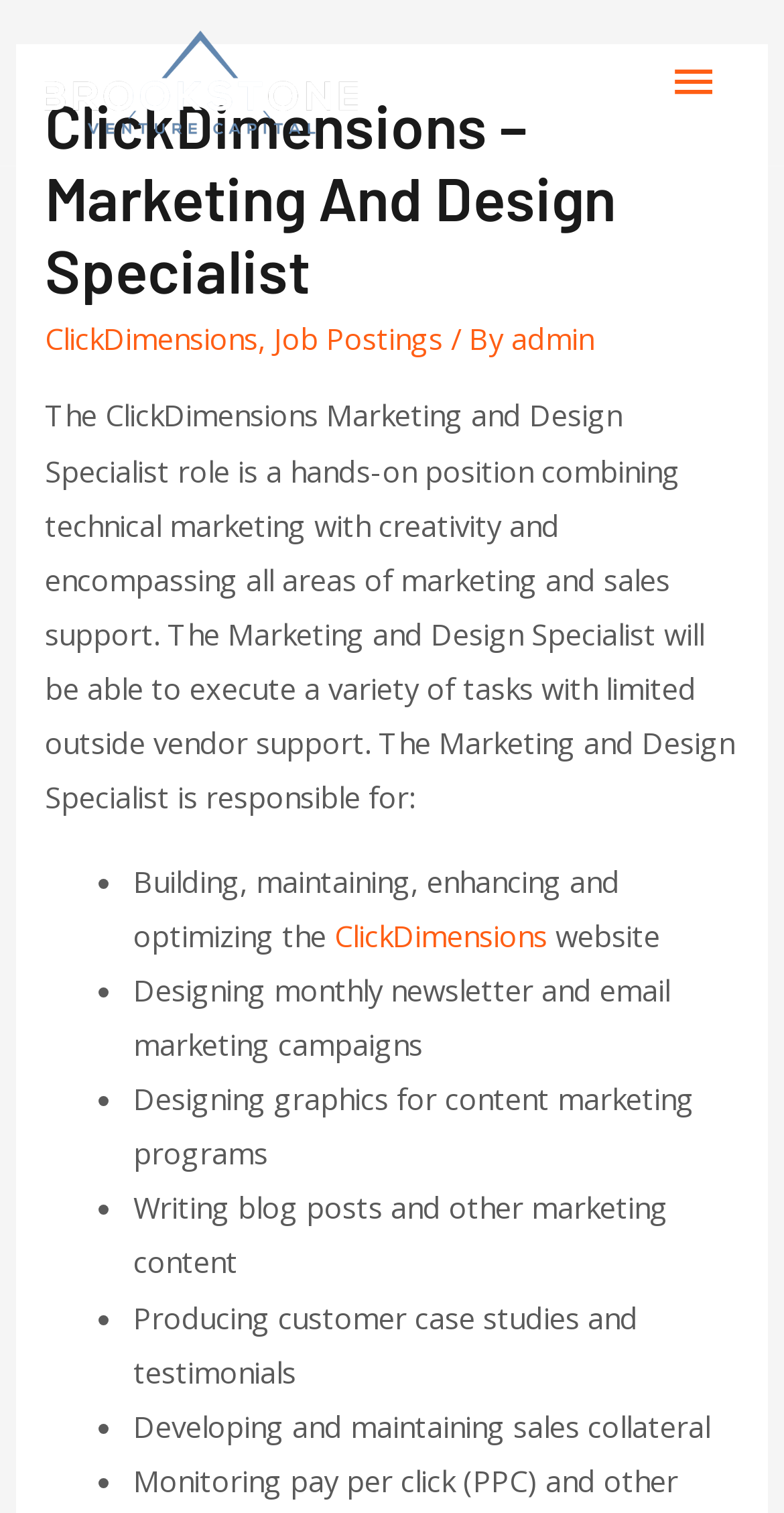Look at the image and answer the question in detail:
What is the role of the Marketing and Design Specialist?

Based on the webpage content, the Marketing and Design Specialist role is described as a hands-on position that combines technical marketing with creativity, encompassing all areas of marketing and sales support.